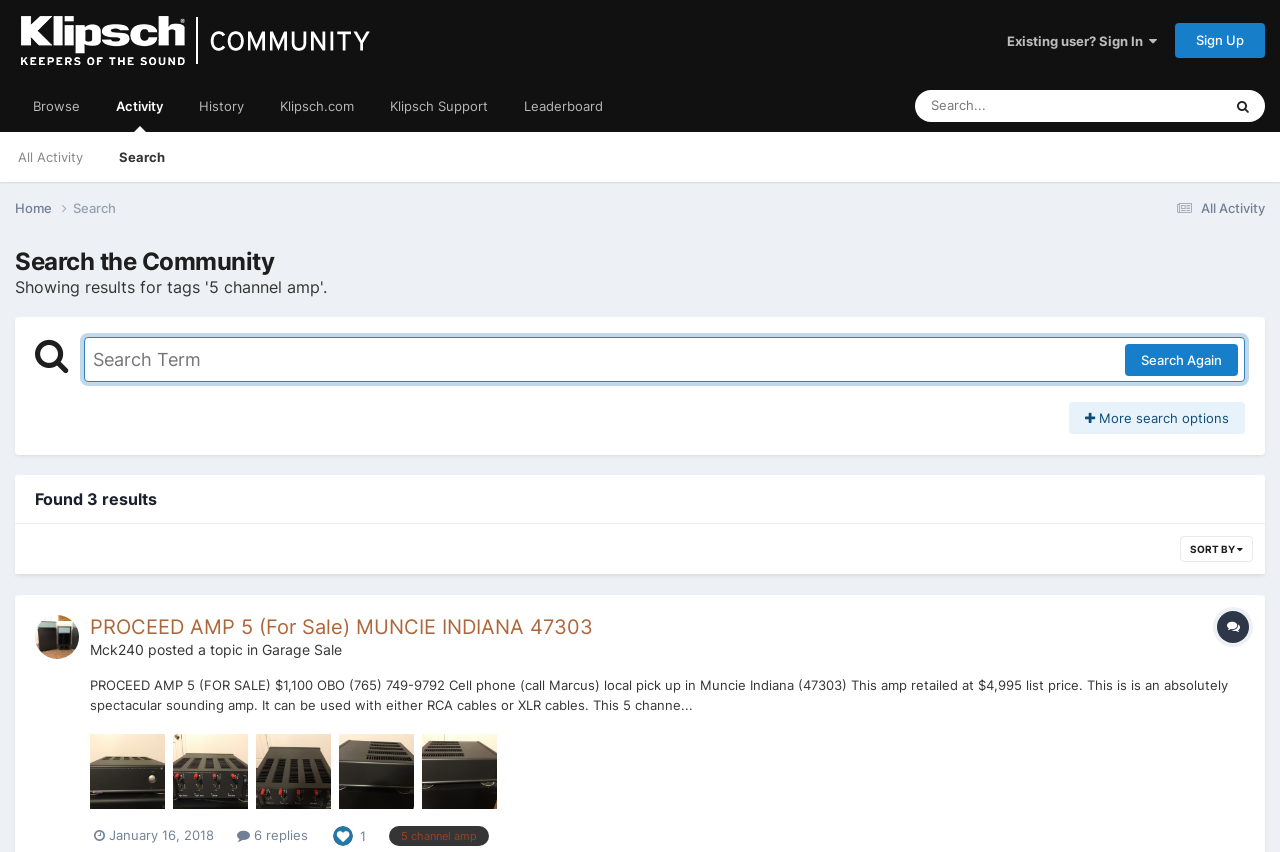Articulate a complete and detailed caption of the webpage elements.

The webpage is a search results page from the Klipsch Audio Community, with a focus on the tag "5 channel amp". At the top, there is a logo and a link to "The Klipsch Audio Community" on the left, and a sign-in and sign-up option on the right. Below this, there is a navigation menu with links to "Browse", "Activity", "History", "Klipsch.com", "Klipsch Support", and "Leaderboard".

On the left side of the page, there is a search box with a button to search the community. Above the search box, there is a heading "Search the Community". Below the search box, there is a button with a disclosure triangle, which is currently not expanded.

The main content of the page is a list of search results, with three results found. Each result is a topic with a heading, a link to the topic, and a brief description. The first result has a heading "PROCEED AMP 5 (For Sale) MUNCIE INDIANA 47303" and a description that is a long paragraph of text. Below the description, there are links to the topic, the author "Mck240", and the category "Garage Sale". There is also a timestamp and a link to replies.

On the right side of the page, there are links to sort the results and a link to more search options. At the bottom of the page, there is a button to search again.